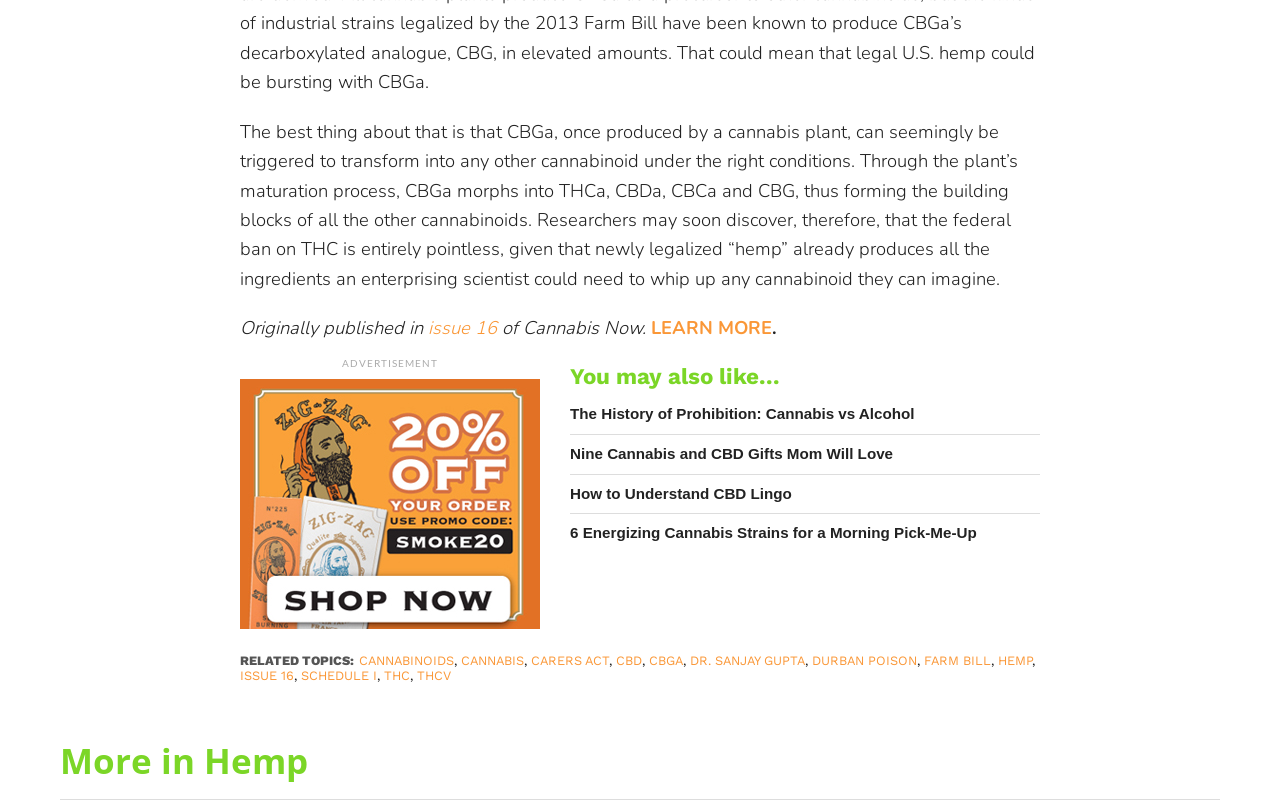Locate the bounding box coordinates of the area where you should click to accomplish the instruction: "Read more about issue 16".

[0.334, 0.394, 0.388, 0.425]